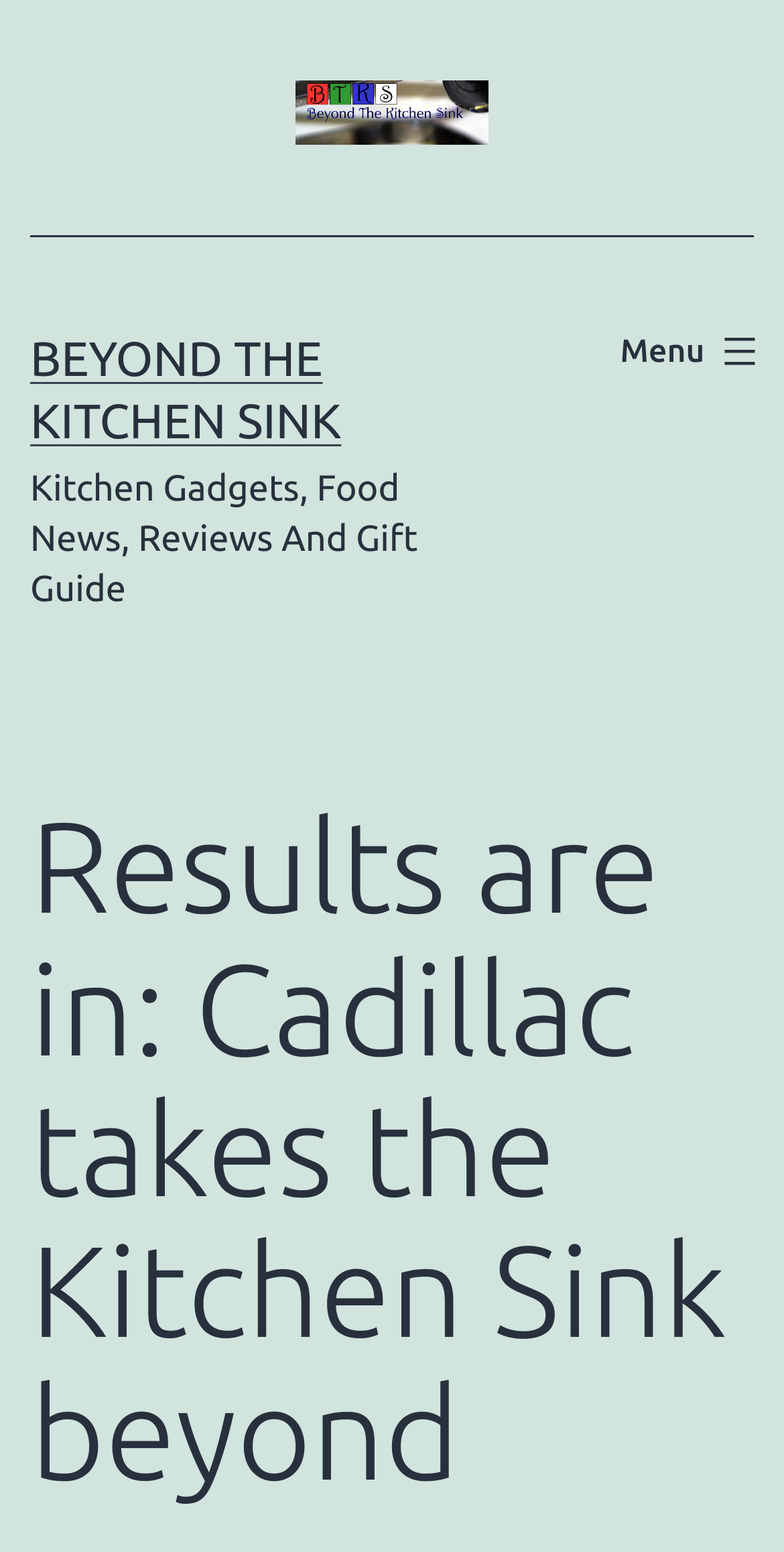What is the name of the website?
Carefully analyze the image and provide a thorough answer to the question.

The name of the website can be determined by looking at the link element with the text 'Beyond The Kitchen Sink' which appears twice on the webpage, indicating that it is the title of the website.